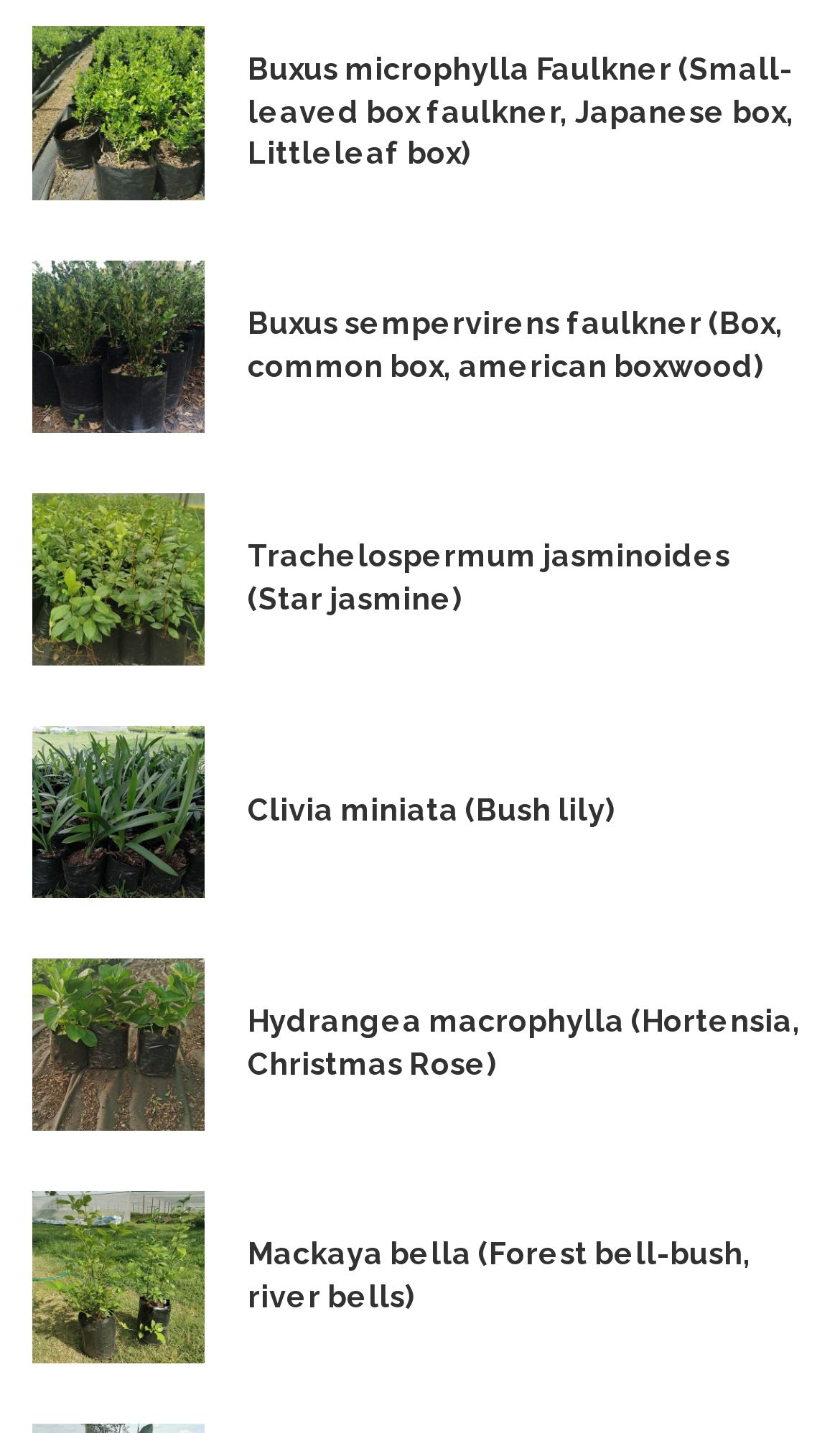Identify the bounding box coordinates for the UI element described as follows: Clivia miniata (Bush lily). Use the format (top-left x, top-left y, bottom-right x, bottom-right y) and ensure all values are floating point numbers between 0 and 1.

[0.295, 0.553, 0.731, 0.577]